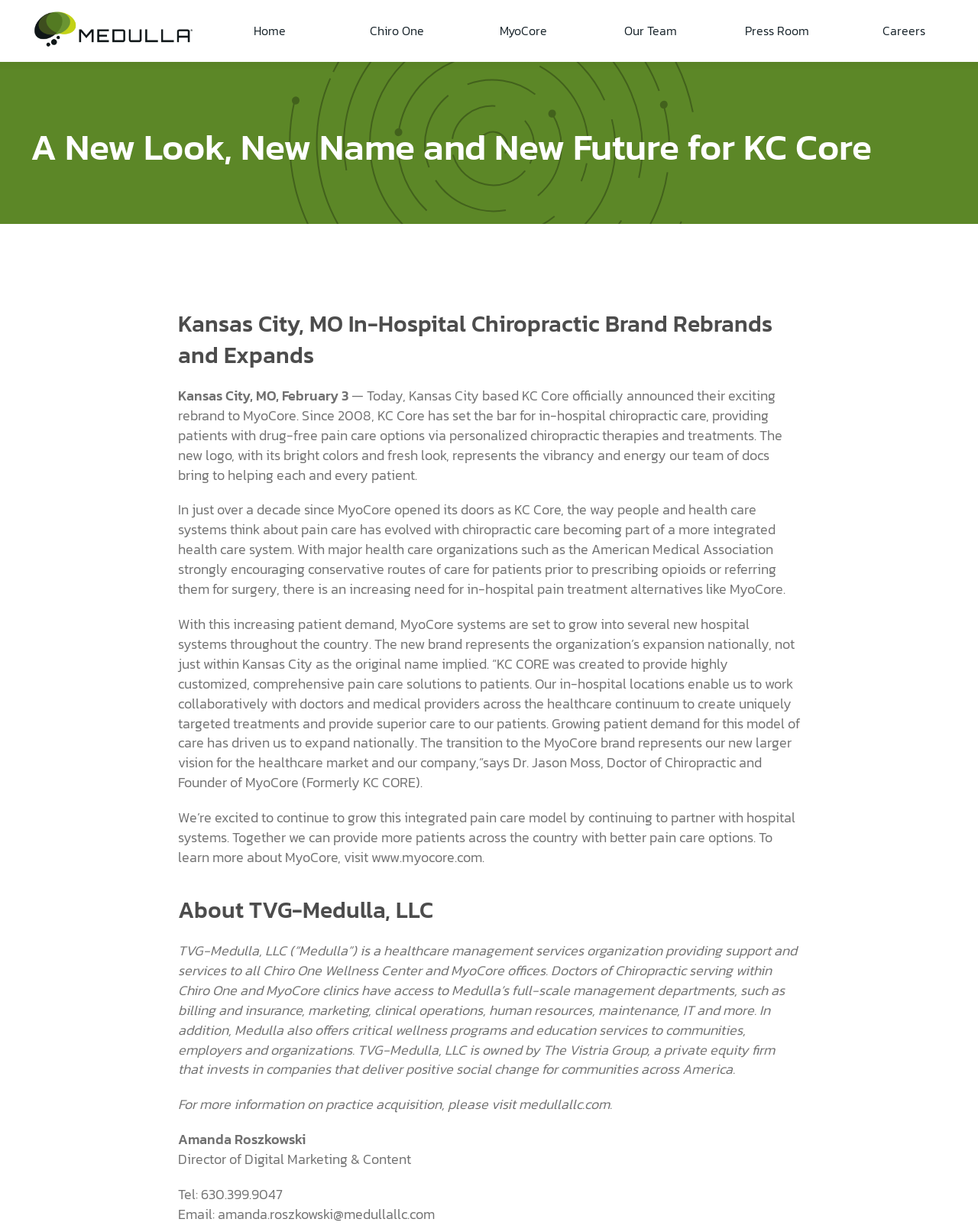Answer the question in one word or a short phrase:
What is the name of the chiropractic brand that rebranded?

MyoCore